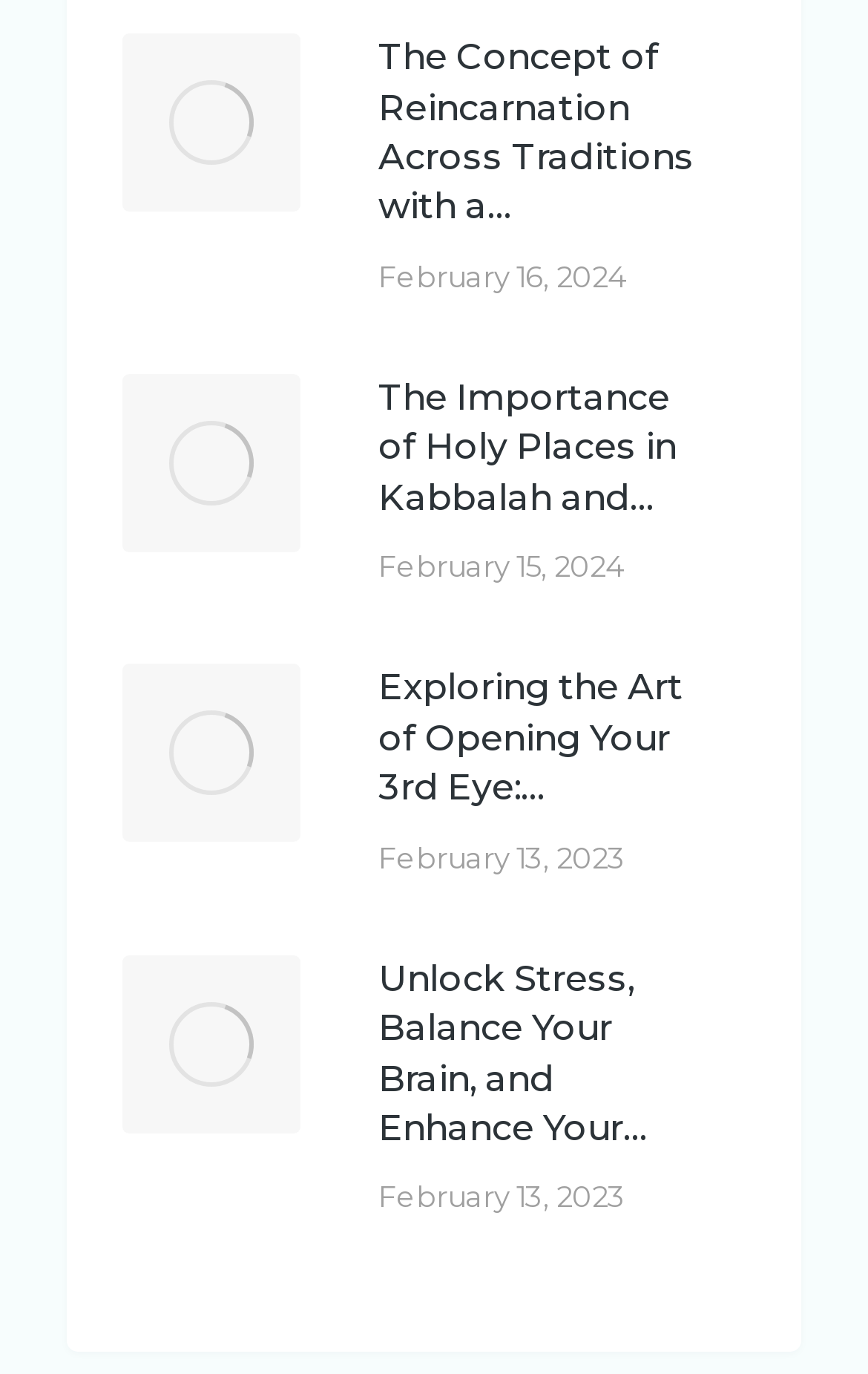What is the topic of the first article?
From the screenshot, provide a brief answer in one word or phrase.

Reincarnation